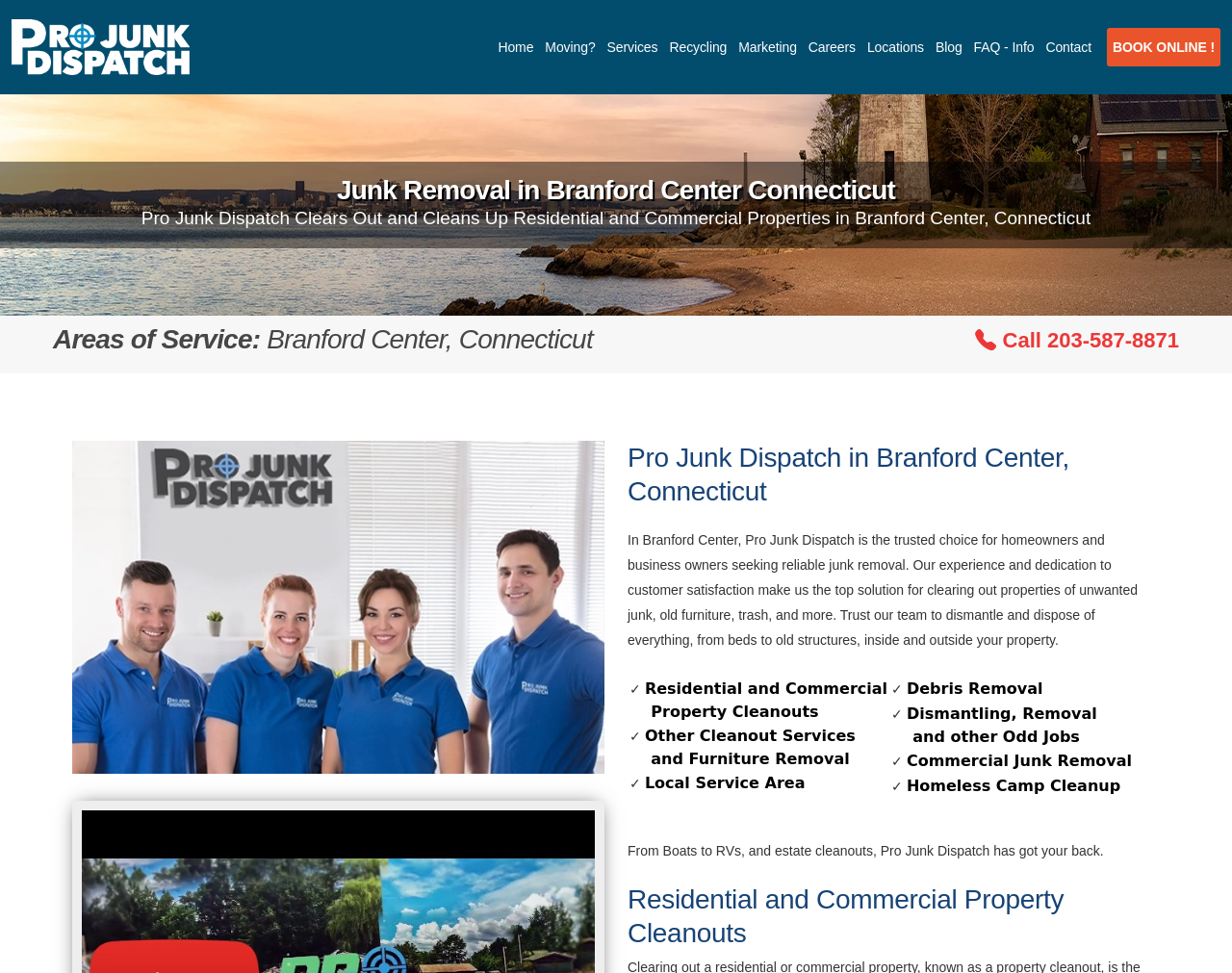Pinpoint the bounding box coordinates of the area that should be clicked to complete the following instruction: "Click on 'BOOK ONLINE!' button". The coordinates must be given as four float numbers between 0 and 1, i.e., [left, top, right, bottom].

[0.898, 0.028, 0.991, 0.067]